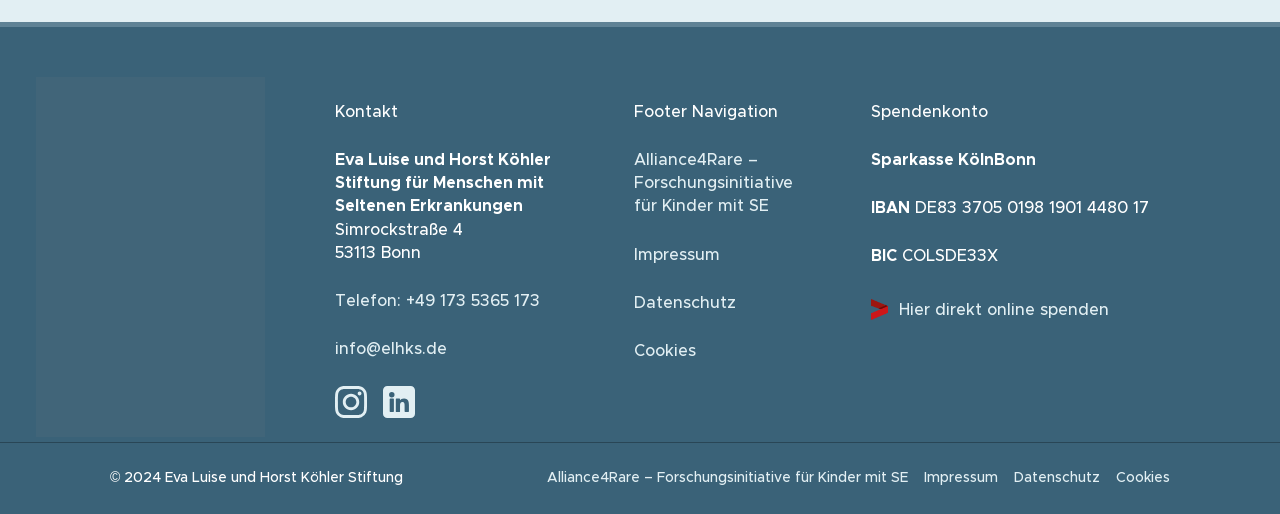Please locate the bounding box coordinates for the element that should be clicked to achieve the following instruction: "View imprint". Ensure the coordinates are given as four float numbers between 0 and 1, i.e., [left, top, right, bottom].

[0.495, 0.48, 0.563, 0.511]